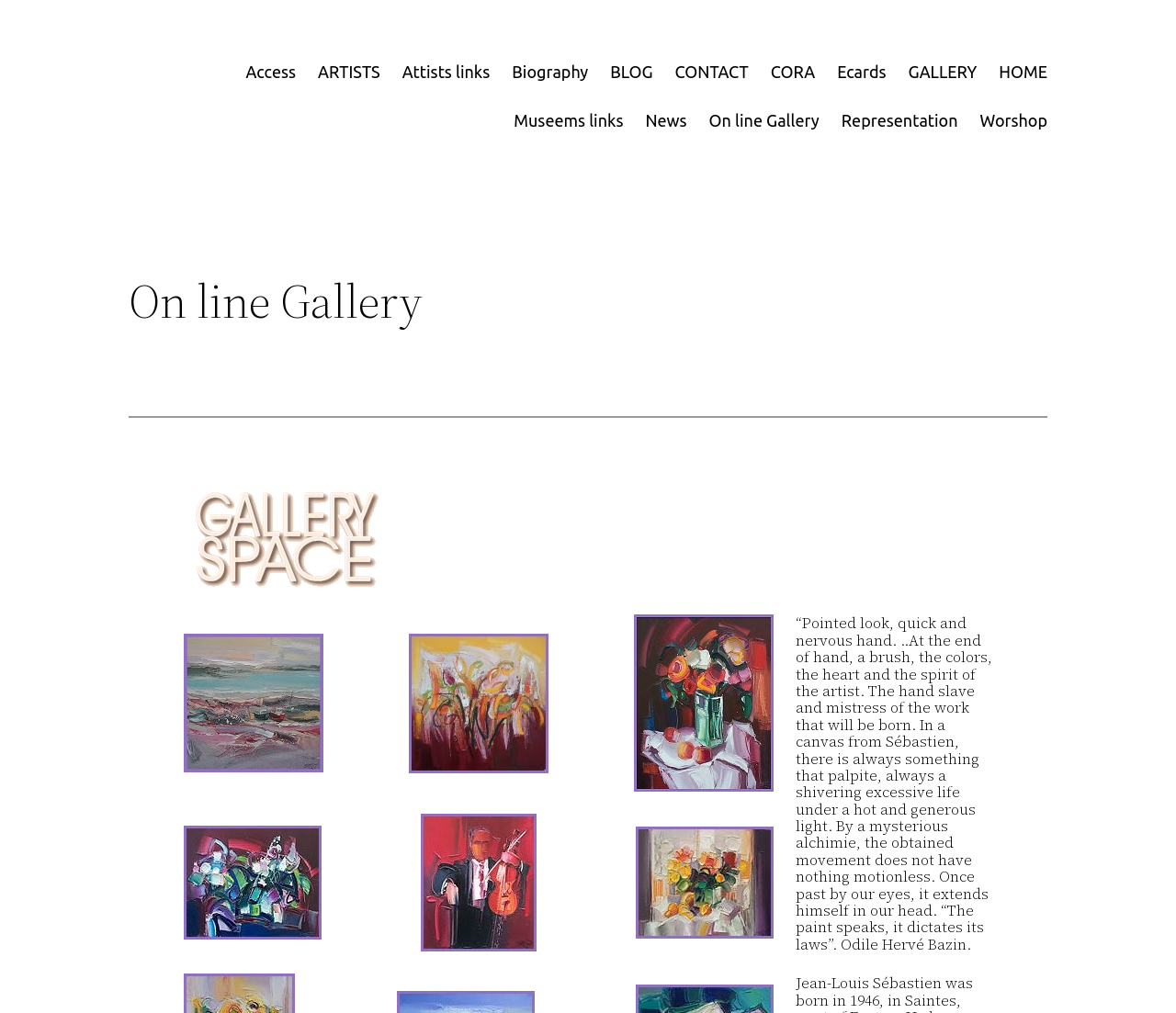Give a one-word or short-phrase answer to the following question: 
How many artworks are displayed on this page?

6